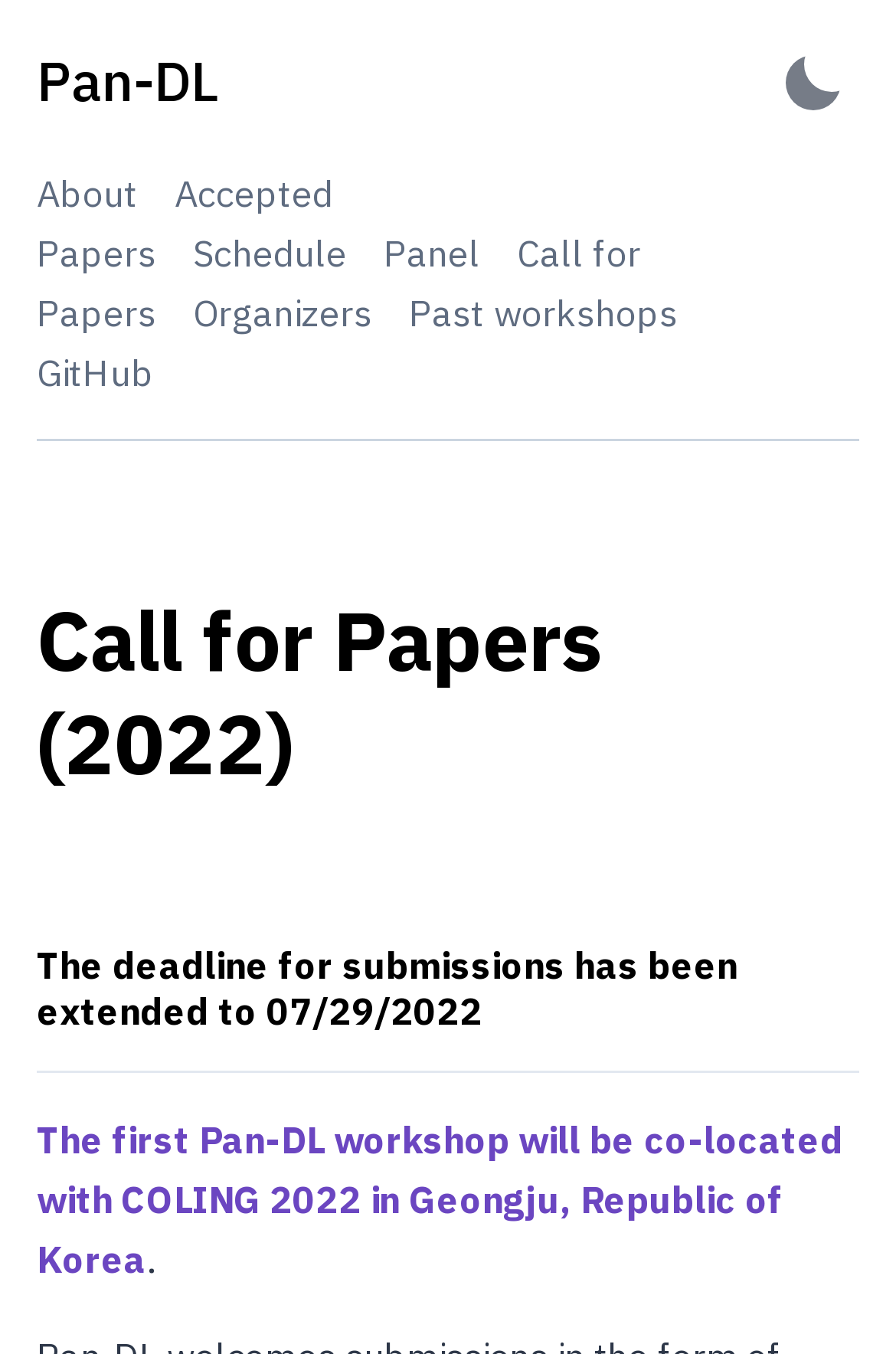Please locate the clickable area by providing the bounding box coordinates to follow this instruction: "activate dark mode".

[0.856, 0.039, 0.959, 0.081]